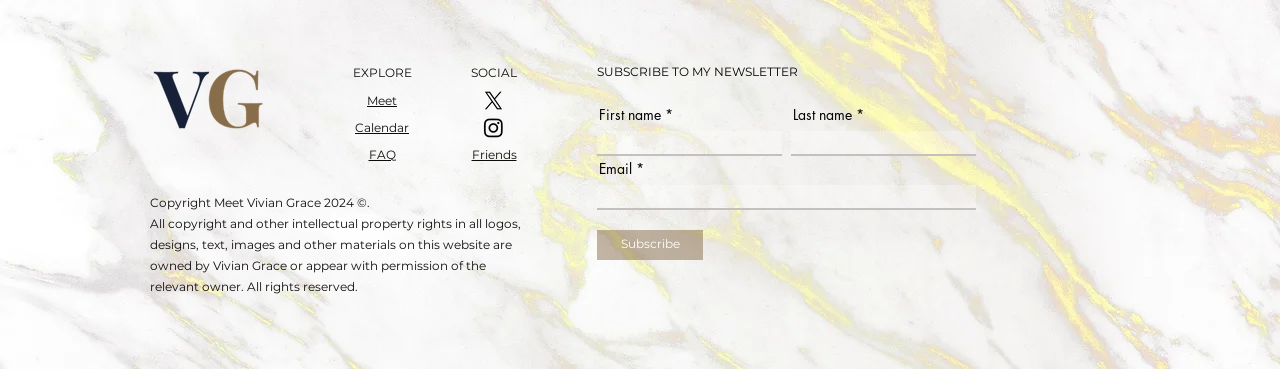Use a single word or phrase to respond to the question:
What information is required to subscribe to the newsletter?

first name, last name, and email address